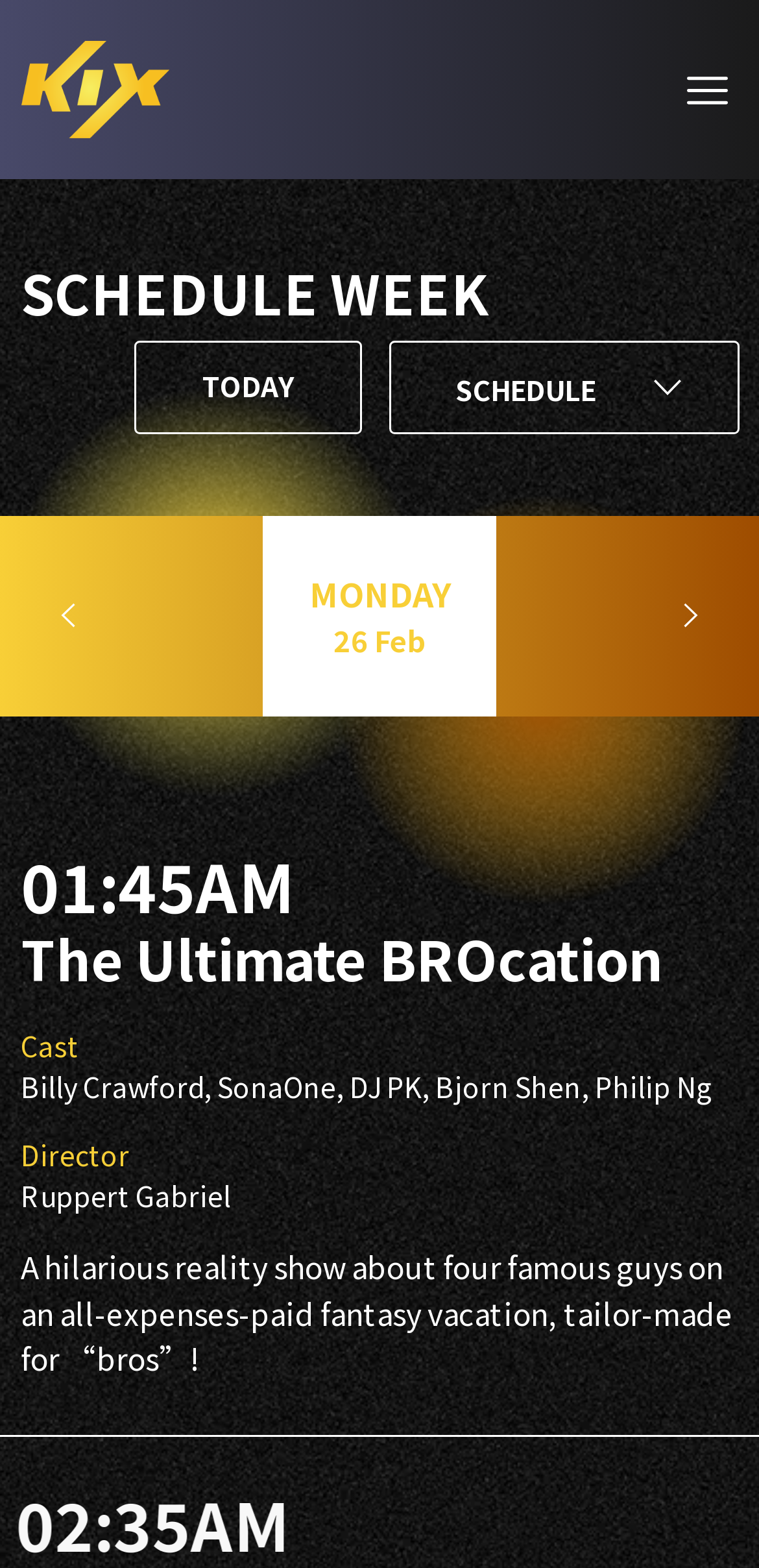How many people are mentioned as cast members?
Using the image, respond with a single word or phrase.

5